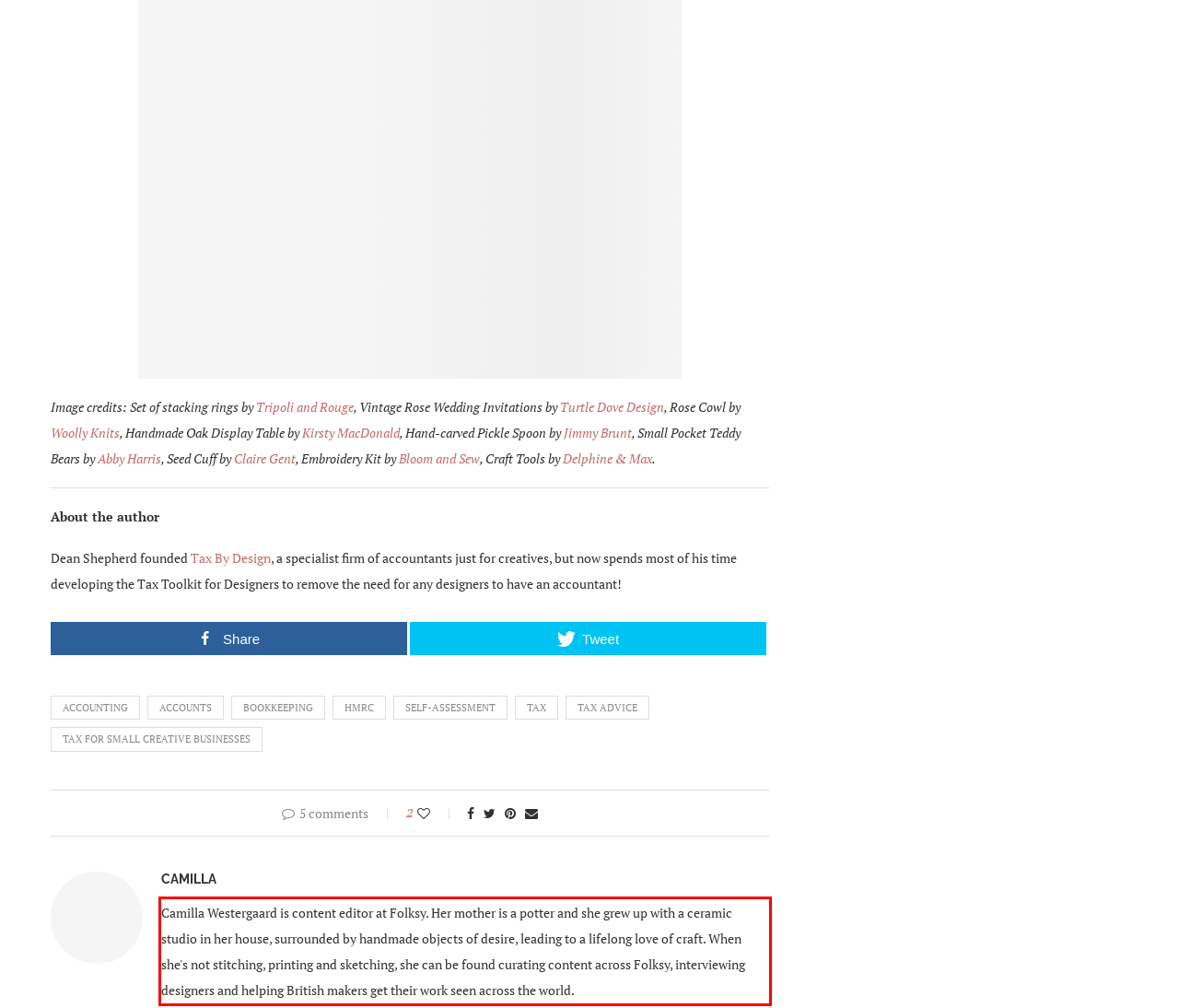Please perform OCR on the text content within the red bounding box that is highlighted in the provided webpage screenshot.

Camilla Westergaard is content editor at Folksy. Her mother is a potter and she grew up with a ceramic studio in her house, surrounded by handmade objects of desire, leading to a lifelong love of craft. When she's not stitching, printing and sketching, she can be found curating content across Folksy, interviewing designers and helping British makers get their work seen across the world.